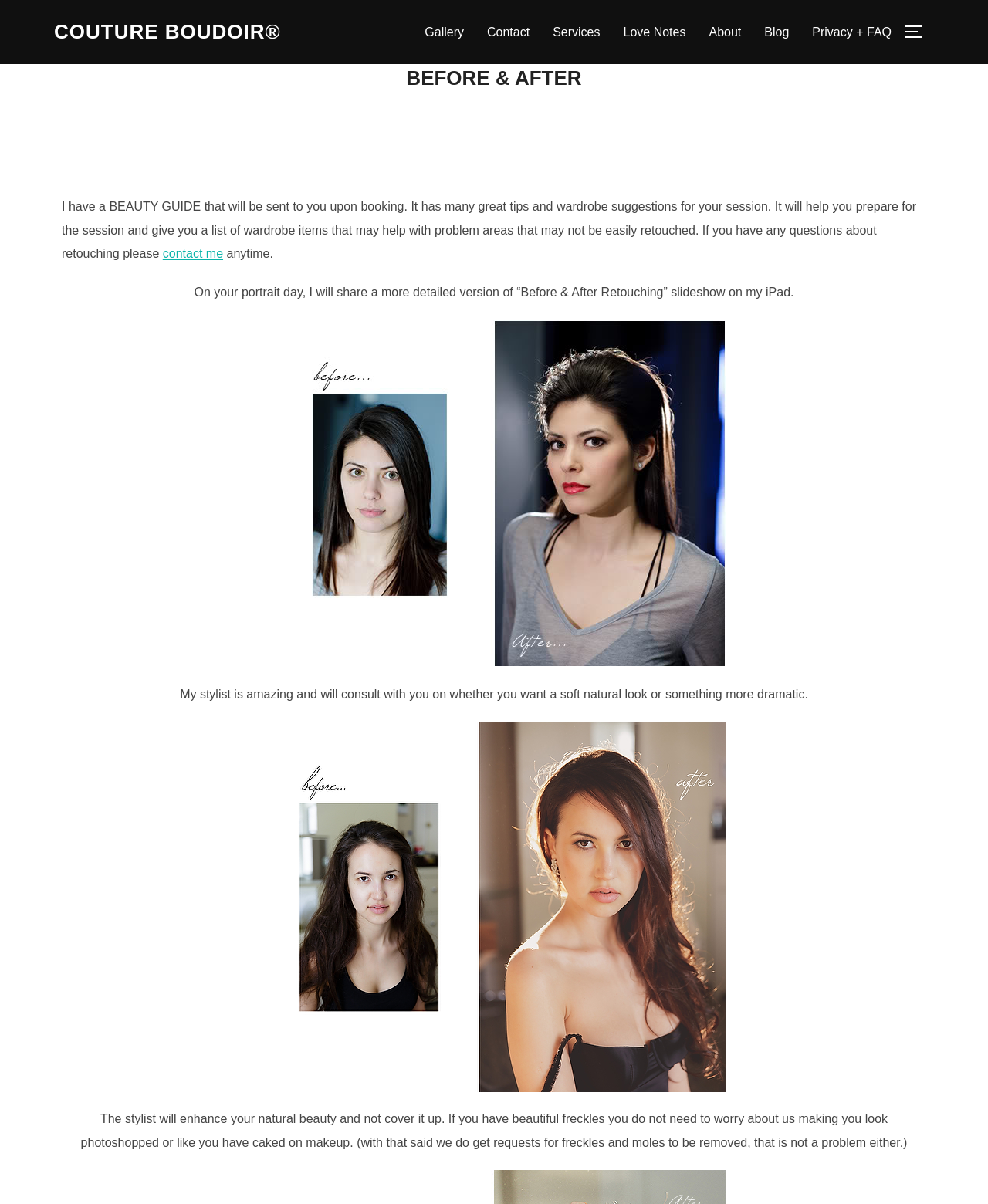What is the name of the boudoir?
Using the details shown in the screenshot, provide a comprehensive answer to the question.

The name of the boudoir is mentioned in the top-left corner of the webpage as 'before & after - Couture Boudoir' and also as a link 'COUTURE BOUDOIR®' with a bounding box coordinate of [0.055, 0.012, 0.284, 0.042].